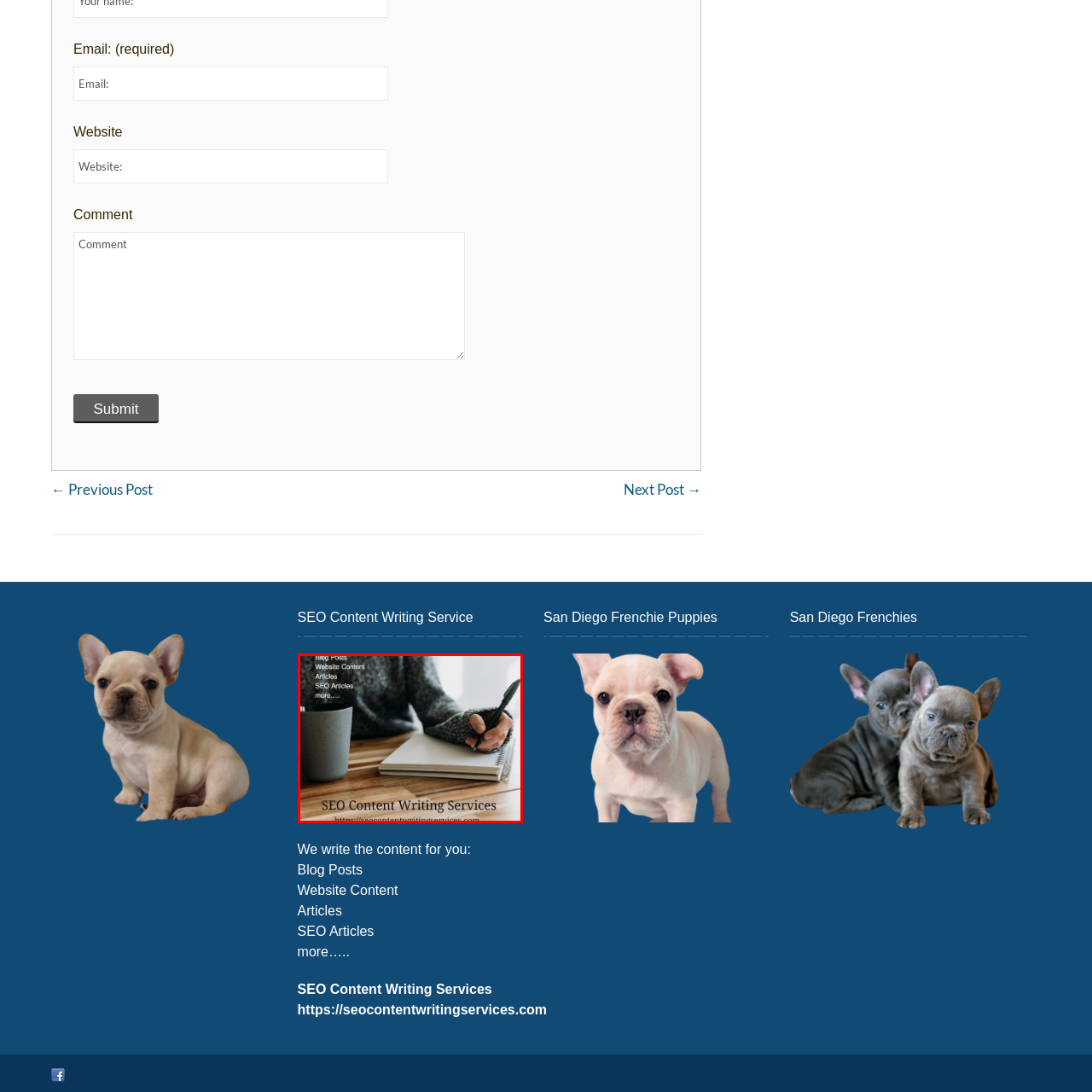What type of content is being promoted in the image?
Observe the section of the image outlined in red and answer concisely with a single word or phrase.

SEO Content Writing Services